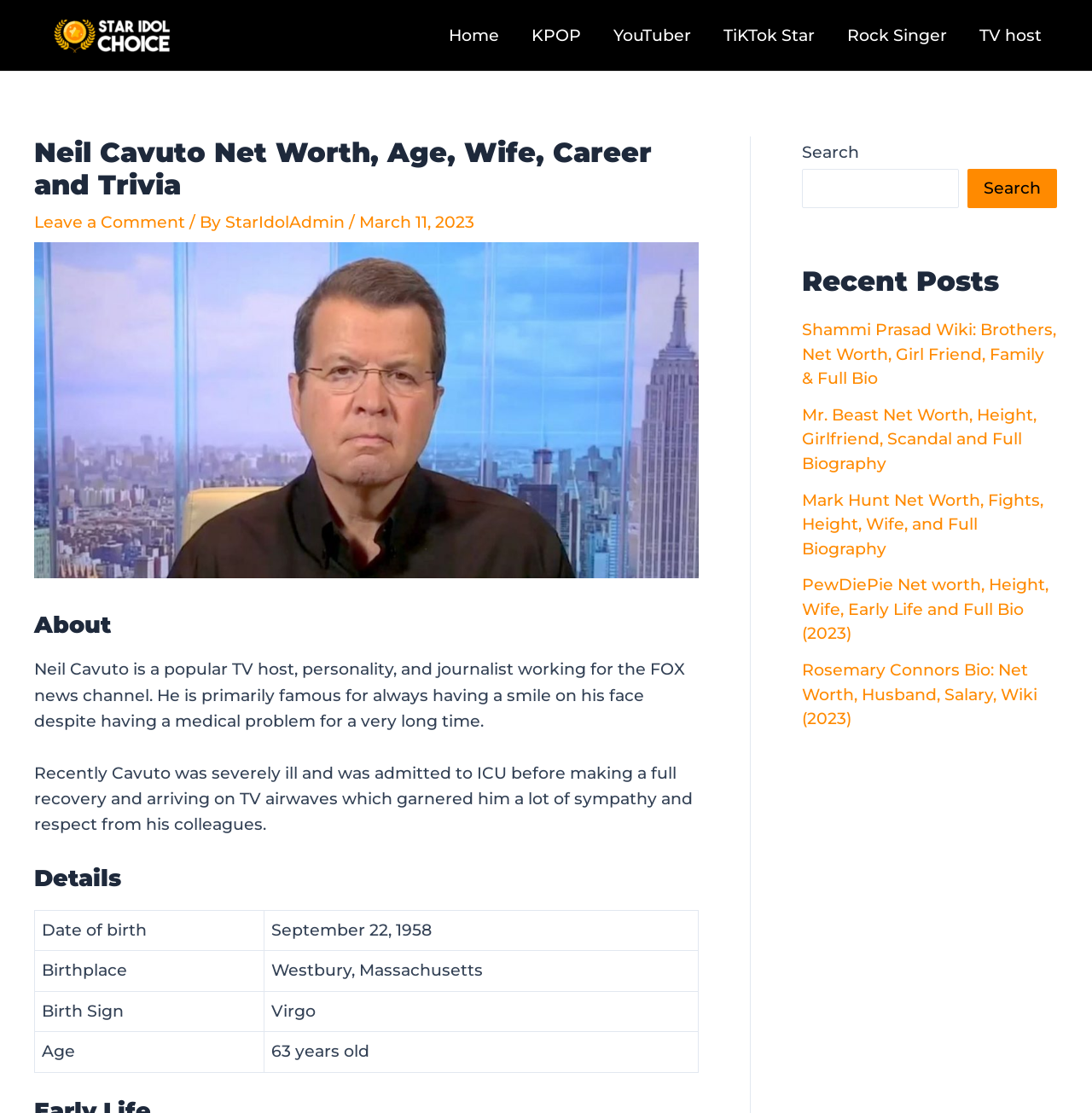Please determine the bounding box coordinates of the element to click in order to execute the following instruction: "Click on the 'Posts' navigation". The coordinates should be four float numbers between 0 and 1, specified as [left, top, right, bottom].

None